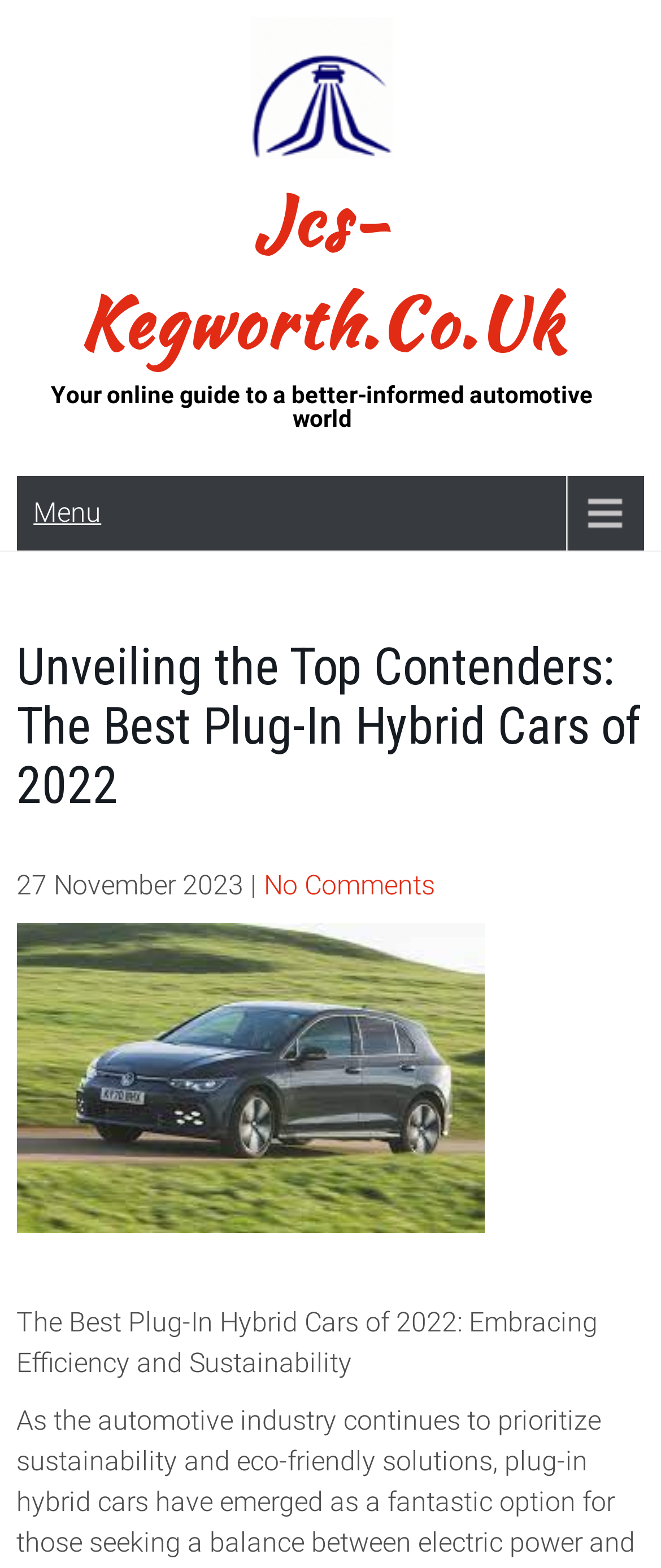Provide the bounding box coordinates for the UI element that is described as: "No Comments".

[0.399, 0.554, 0.658, 0.575]